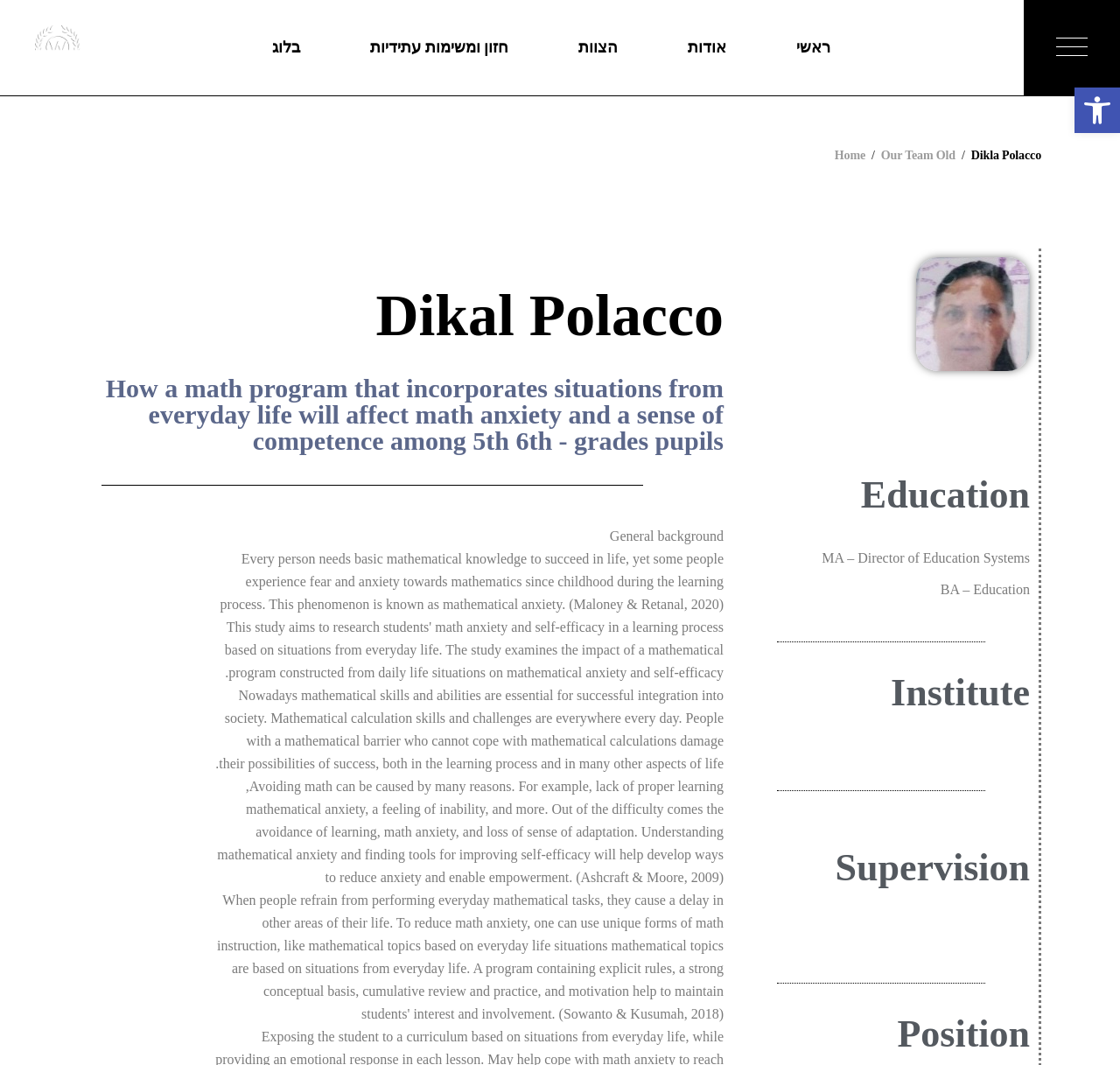Provide a thorough summary of the webpage.

This webpage is about Dikla Polacco, an academic professional. At the top left corner, there is a logo of "וורלד אקדמיק אונליין" with a dark and light version. Next to the logo, there is a navigation menu with several links, including "ראשי", "אודות", "מחקר בינלאומי", and more. 

Below the navigation menu, there is a section with a heading "Education" that lists Dikla Polacco's educational background, including "MA – Director of Education Systems" and "BA – Education". 

To the right of the education section, there is a section with a heading "Institute" that contains some text, but it is not clear what it says. 

Further down the page, there is a section with a heading "Supervision" and another section with a heading "Position". 

On the left side of the page, there is a section with a heading "Dikal Polacco" that contains a long text about a math program that incorporates everyday life situations to reduce math anxiety and improve self-efficacy among 5th and 6th-grade pupils. The text explains the importance of mathematical skills, the causes of math anxiety, and the benefits of using unique forms of math instruction.

At the top right corner, there is a link to "Home" and another link to "Our Team Old". Below these links, there is a static text "Dikla Polacco". 

At the bottom right corner, there is a button "פתח סרגל נגישות כלי נגישות" with an image of "כלי נגישות" next to it.